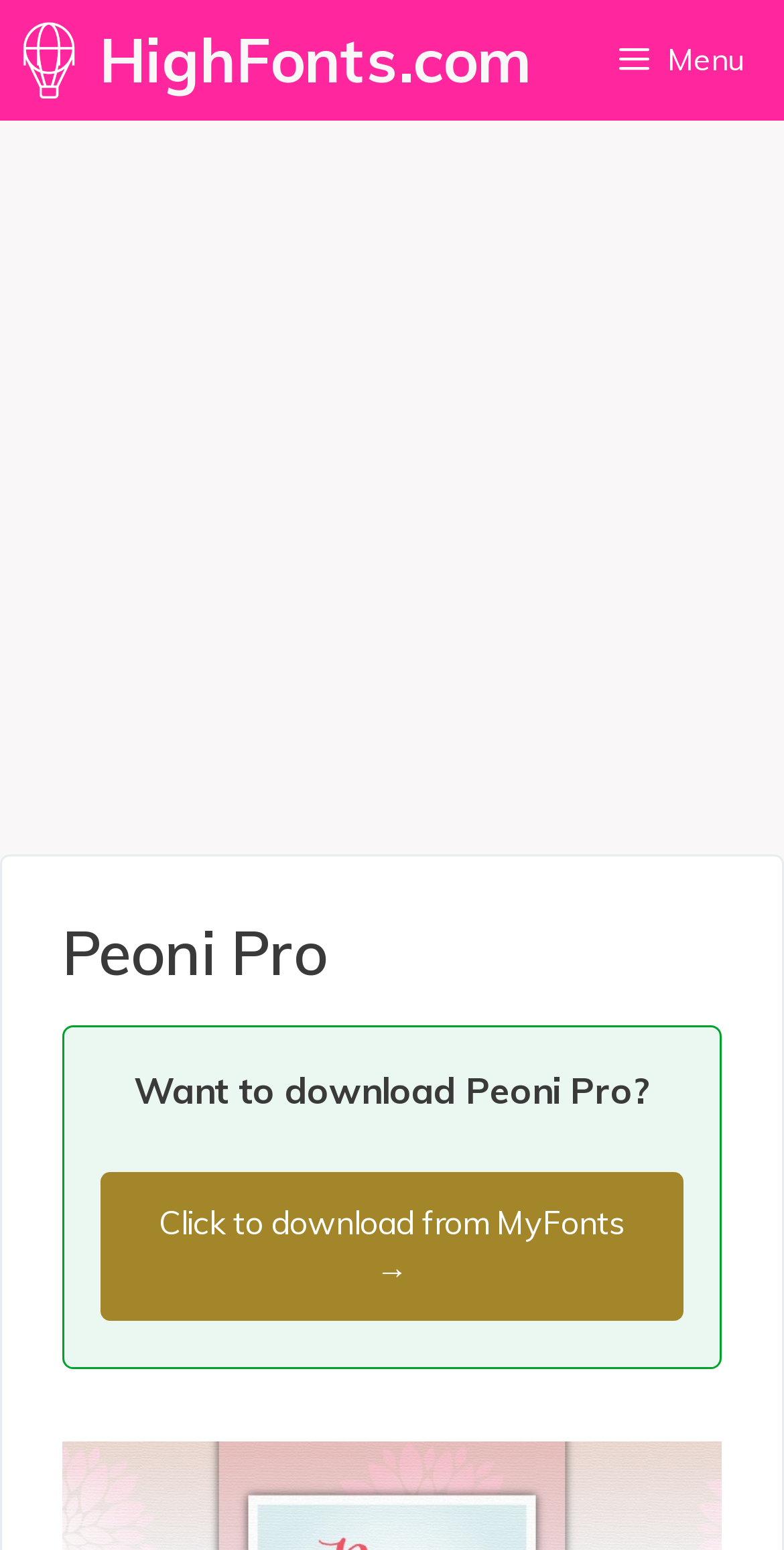What is the name of the font? Observe the screenshot and provide a one-word or short phrase answer.

Peoni Pro